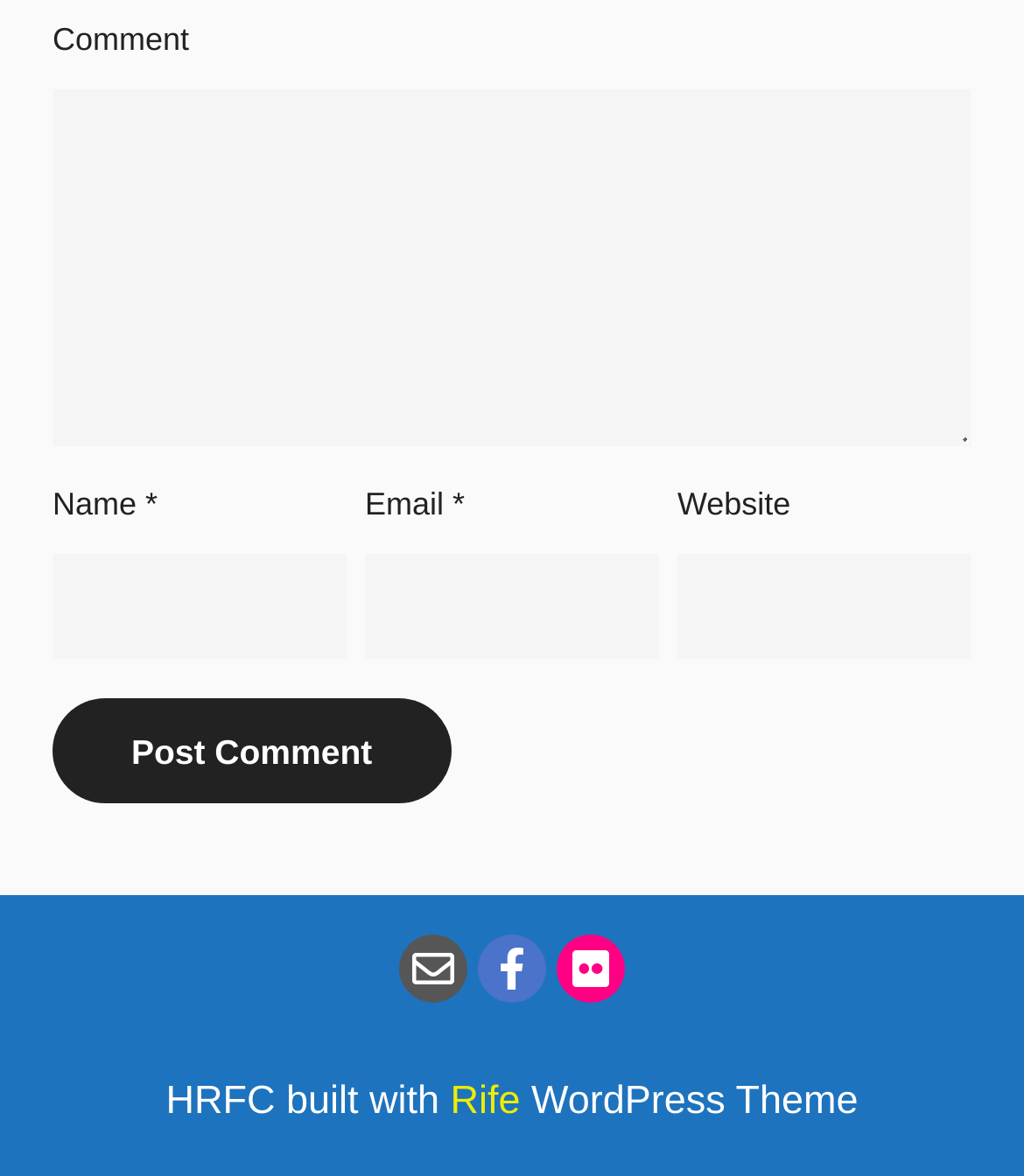How many social media links are there?
Based on the screenshot, provide a one-word or short-phrase response.

3